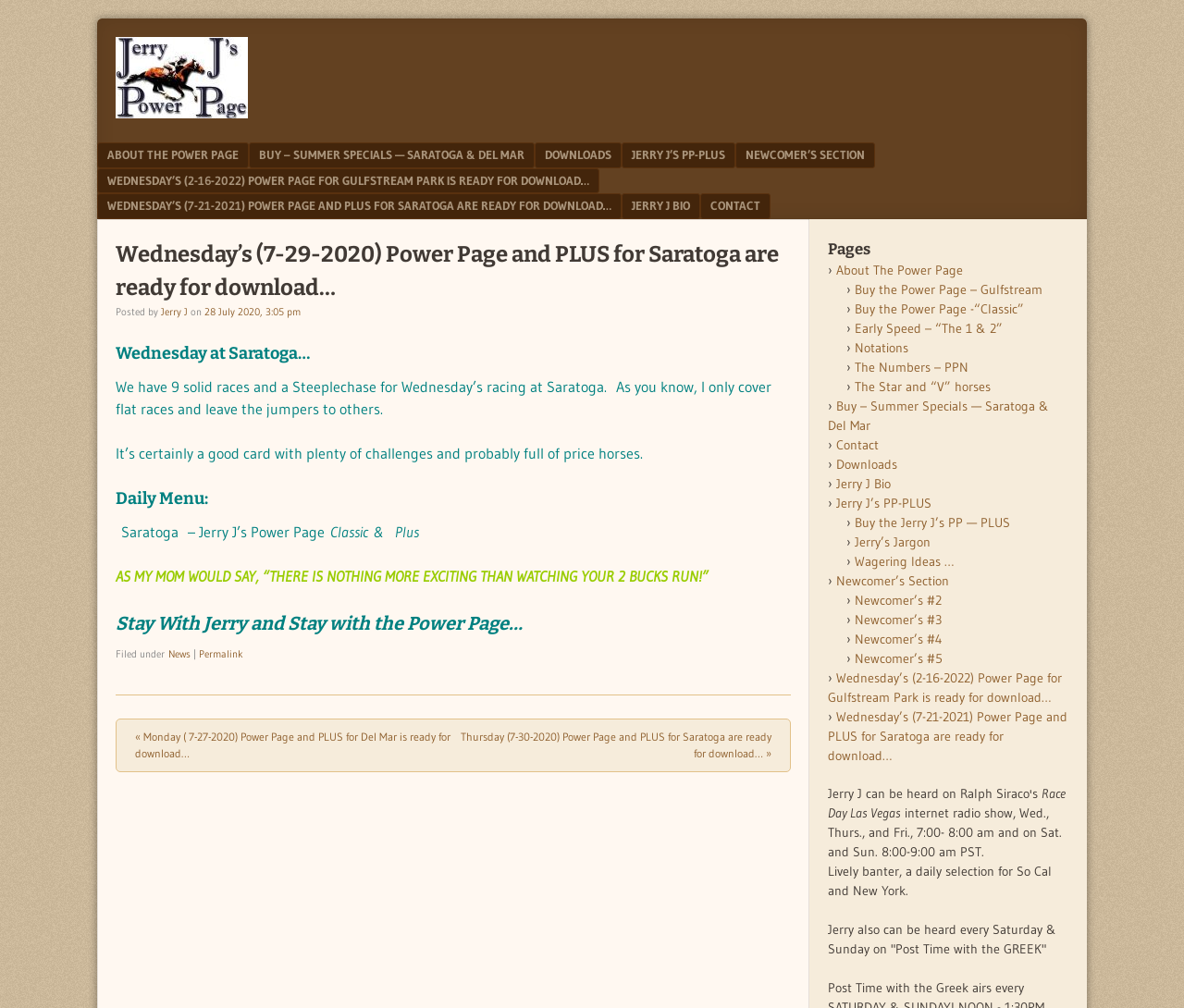Determine the bounding box coordinates of the element that should be clicked to execute the following command: "Click the 'SKIP TO CONTENT' link".

[0.082, 0.141, 0.177, 0.167]